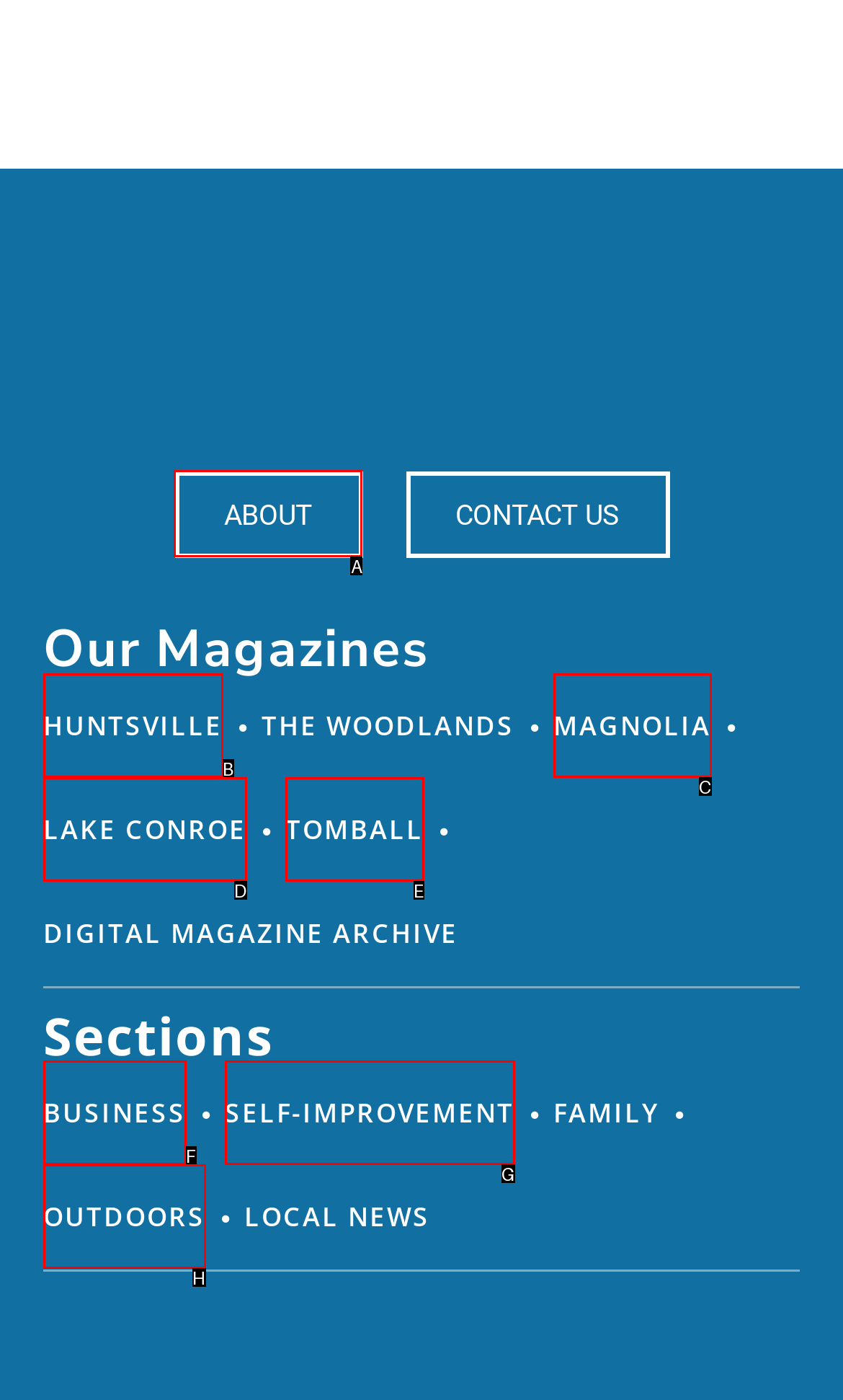Point out the option that best suits the description: Magnolia
Indicate your answer with the letter of the selected choice.

C